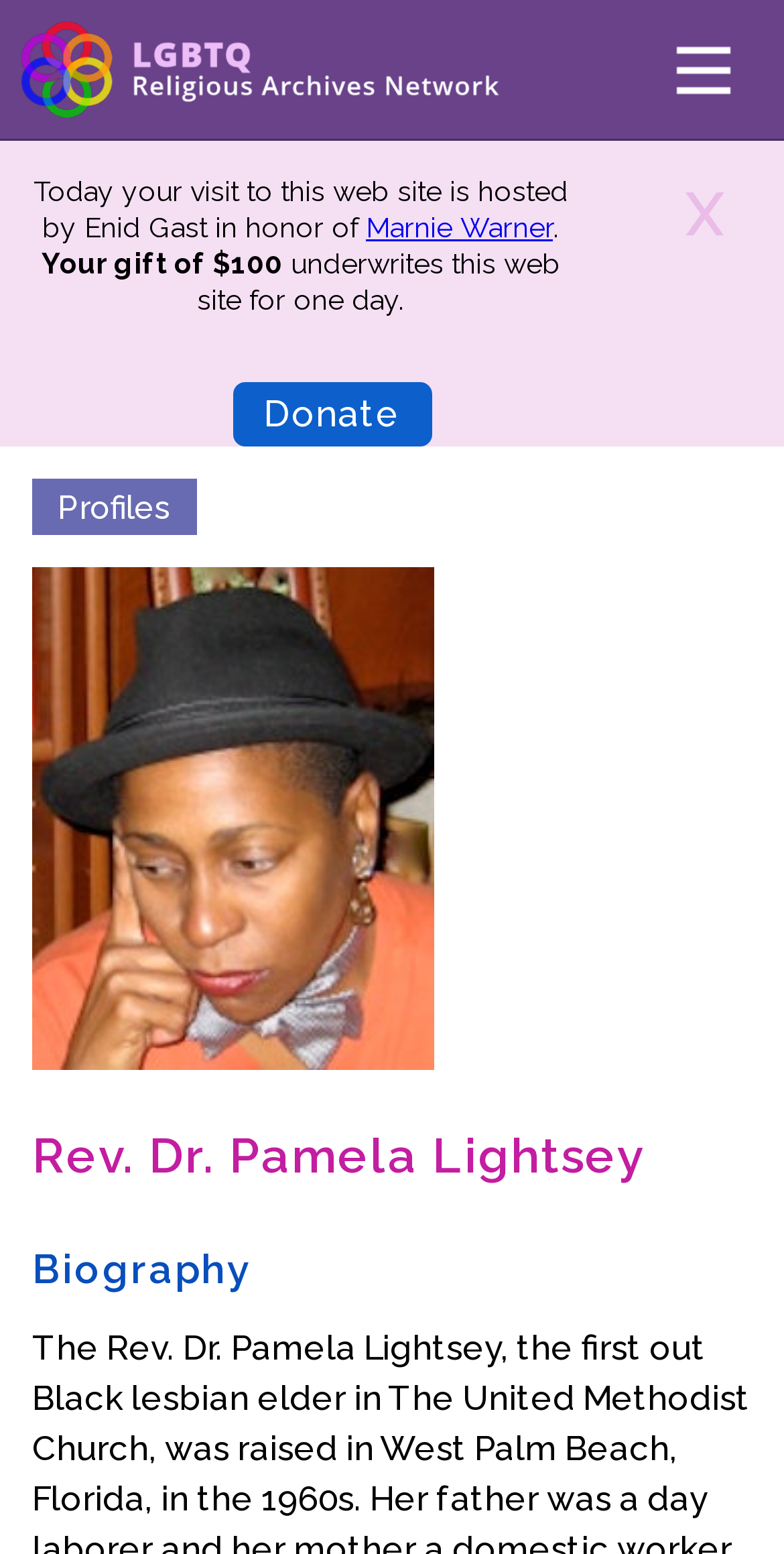Please find and provide the title of the webpage.

Rev. Dr. Pamela Lightsey